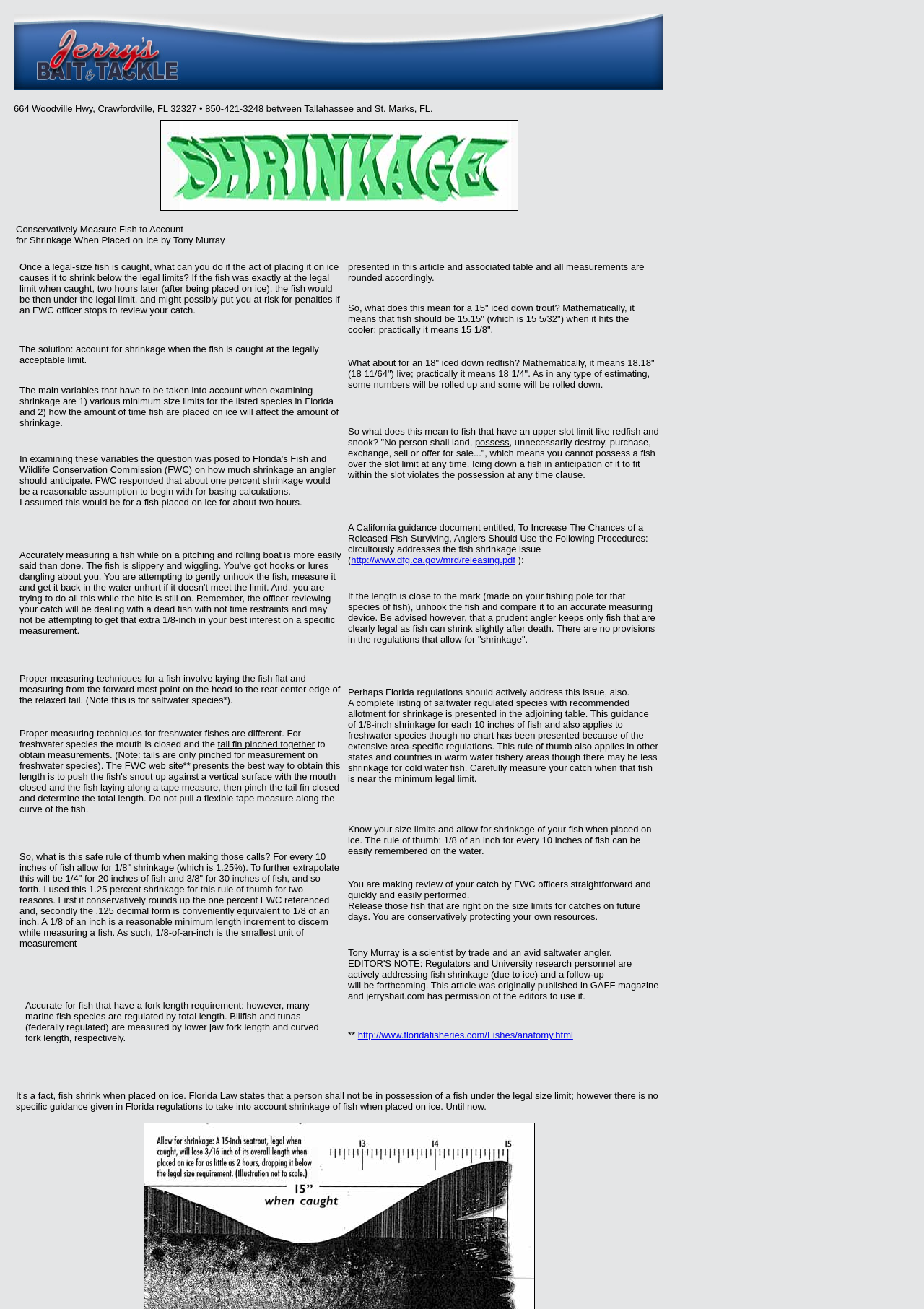Give the bounding box coordinates for the element described by: "http://www.dfg.ca.gov/mrd/releasing.pdf".

[0.38, 0.424, 0.558, 0.432]